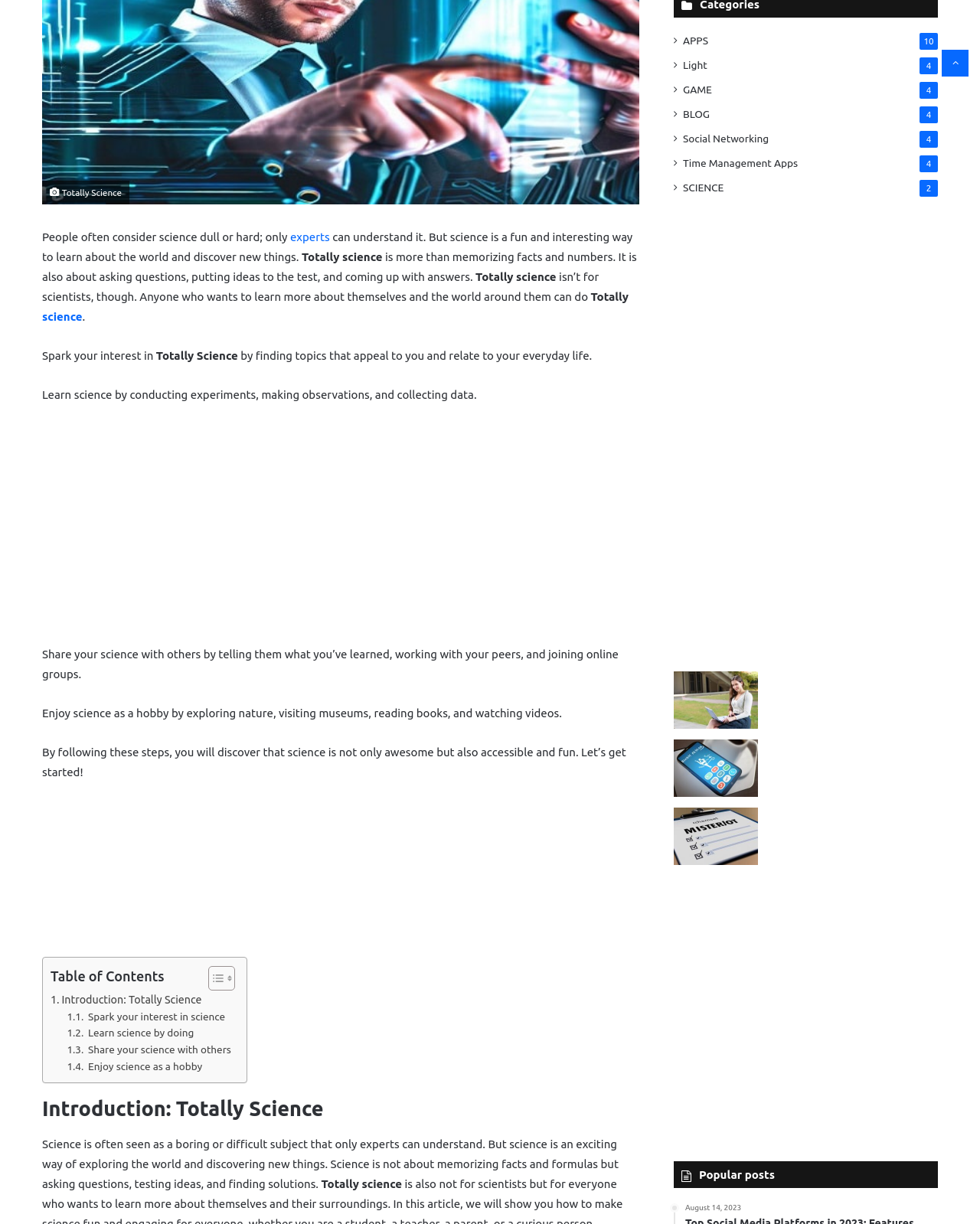Highlight the bounding box coordinates of the element you need to click to perform the following instruction: "Visit the 'SCIENCE' page."

[0.697, 0.147, 0.739, 0.16]